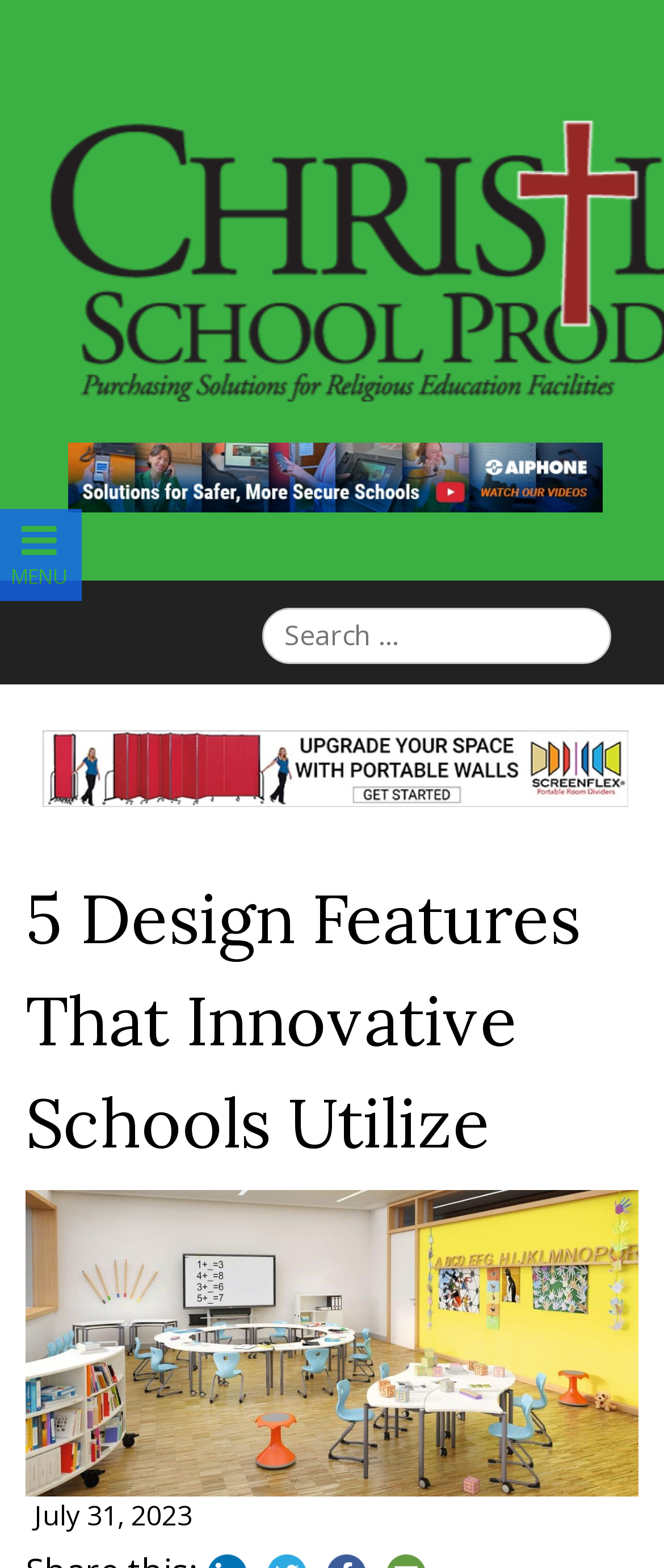Locate the coordinates of the bounding box for the clickable region that fulfills this instruction: "Browse news about THY increases capacity in May 2024".

None